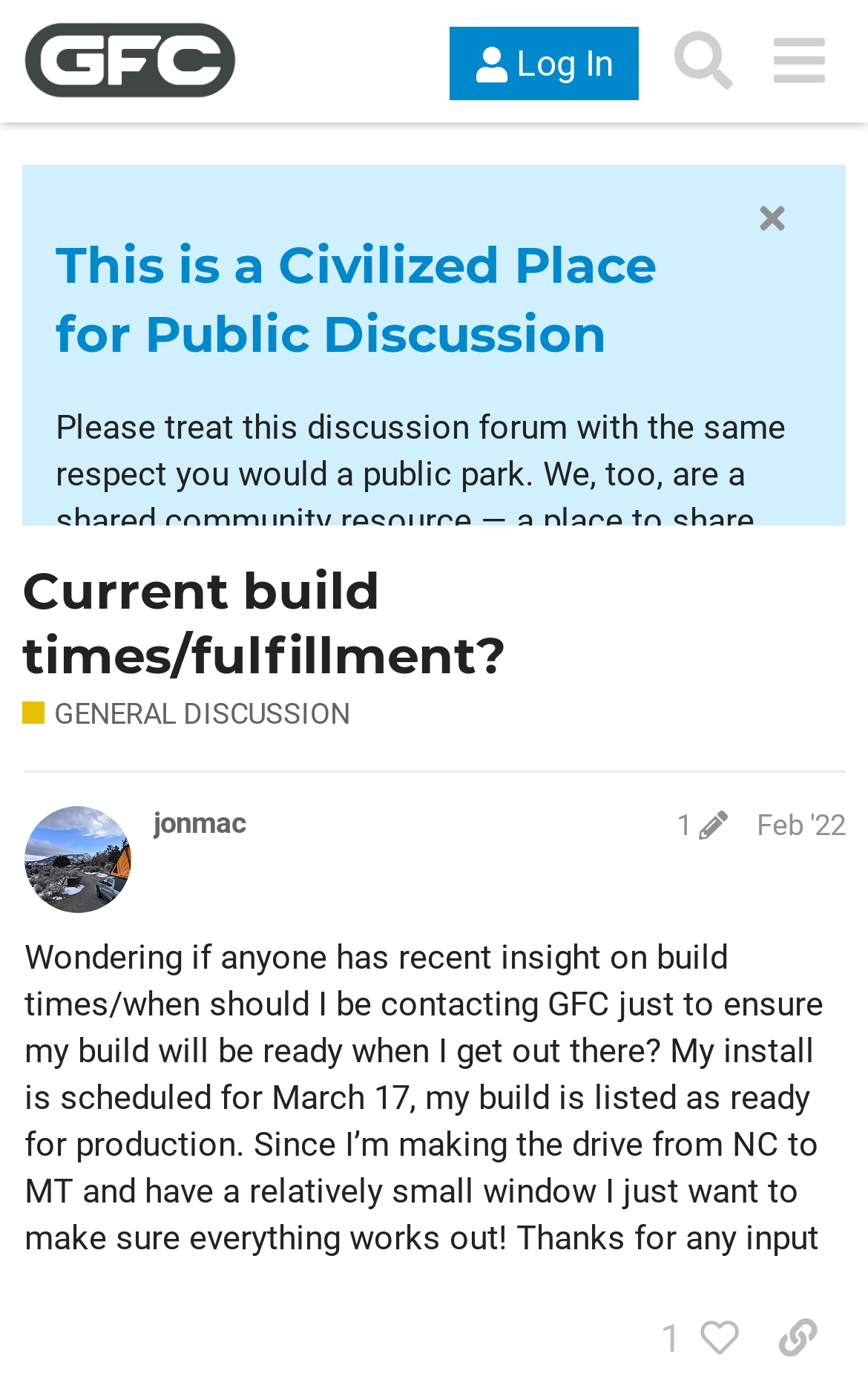Given the element description, predict the bounding box coordinates in the format (top-left x, top-left y, bottom-right x, bottom-right y), using floating point numbers between 0 and 1: ​

[0.841, 0.144, 0.936, 0.175]